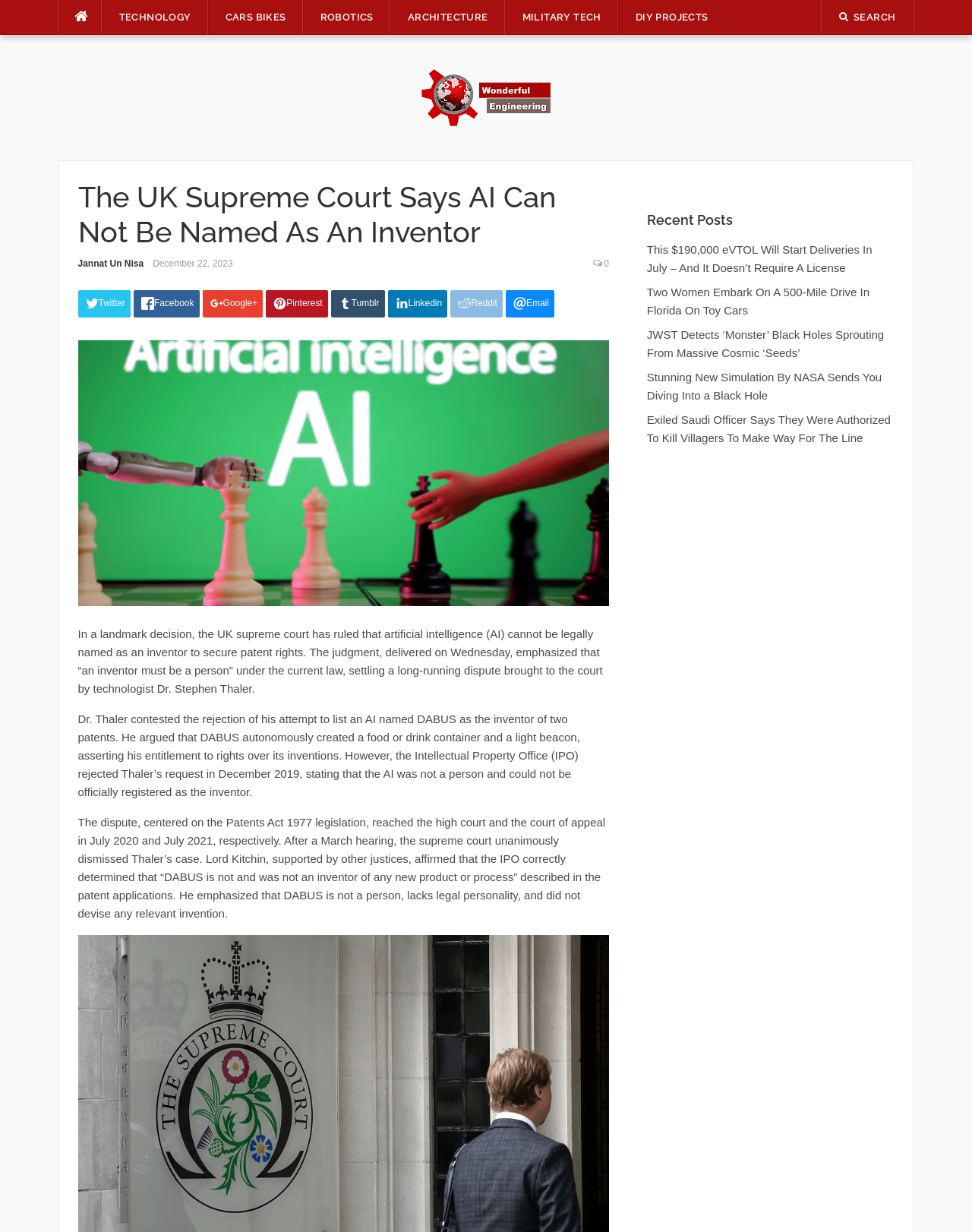Can you specify the bounding box coordinates for the region that should be clicked to fulfill this instruction: "Visit Wonderful Engineering homepage".

[0.434, 0.073, 0.566, 0.084]